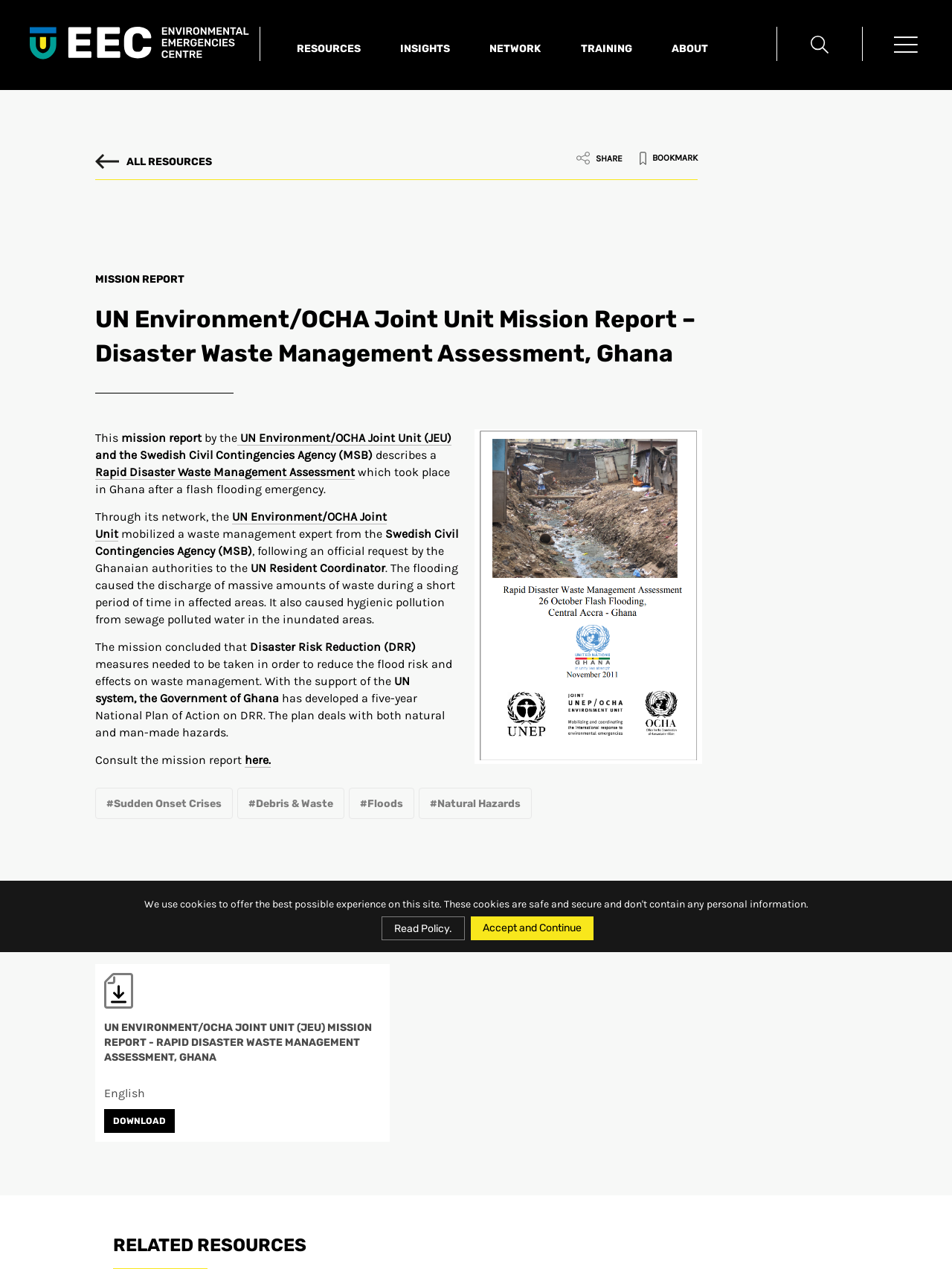Please provide a comprehensive response to the question based on the details in the image: What was the cause of the hygienic pollution in the inundated areas?

The answer can be found in the article section of the webpage, where it is mentioned that 'the flooding caused hygienic pollution from sewage polluted water in the inundated areas'.